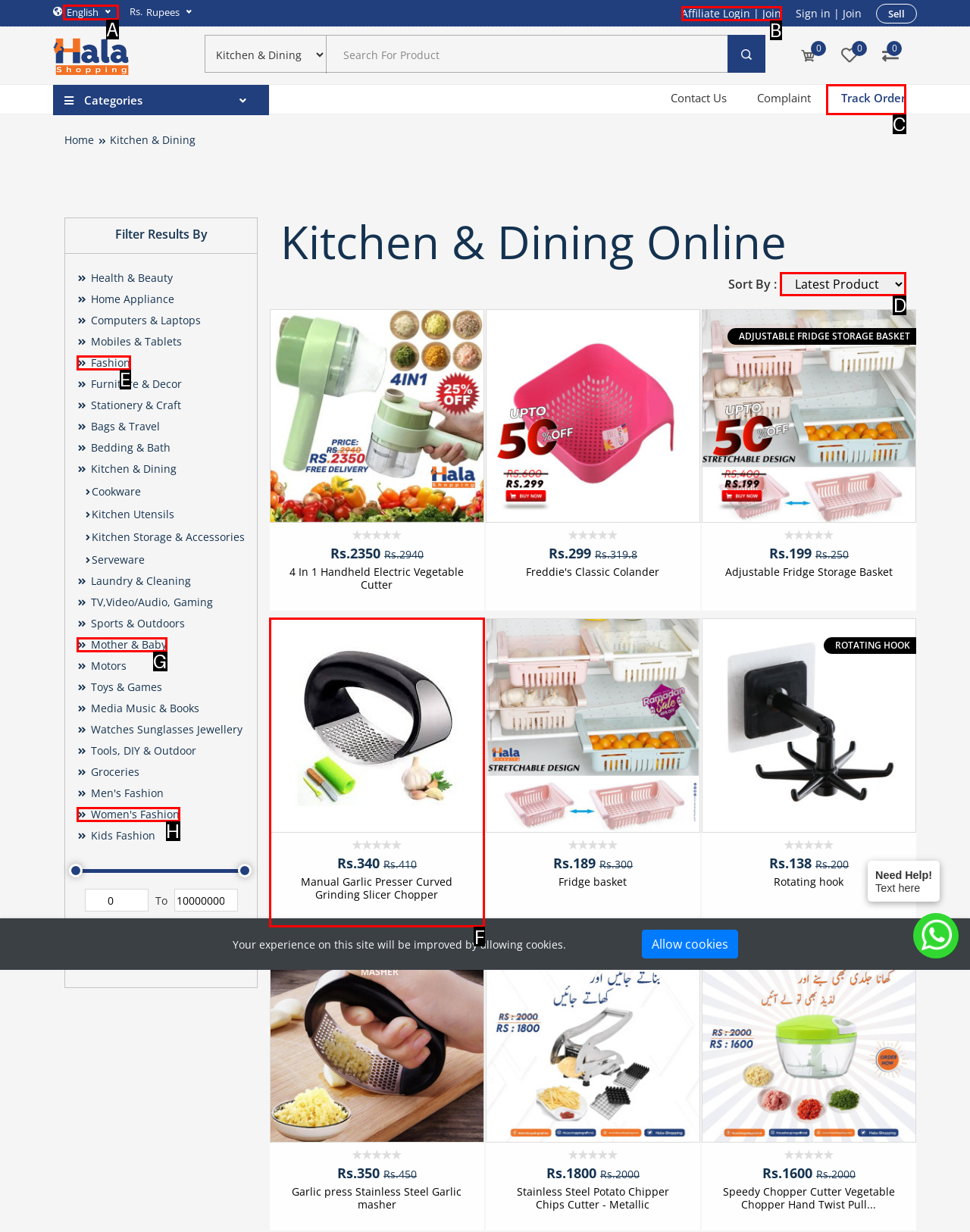Identify the correct lettered option to click in order to perform this task: Sort products by a specific order. Respond with the letter.

D